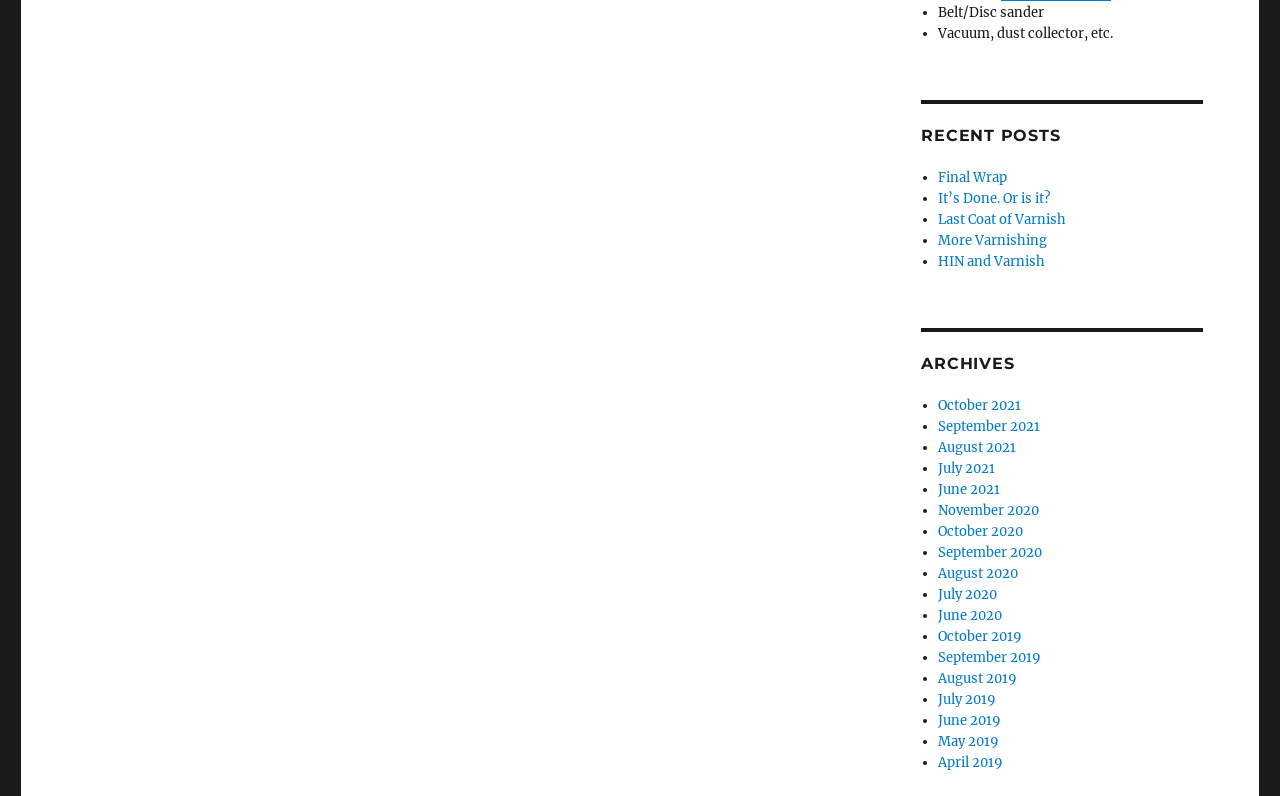Ascertain the bounding box coordinates for the UI element detailed here: "It’s Done. Or is it?". The coordinates should be provided as [left, top, right, bottom] with each value being a float between 0 and 1.

[0.733, 0.238, 0.82, 0.26]